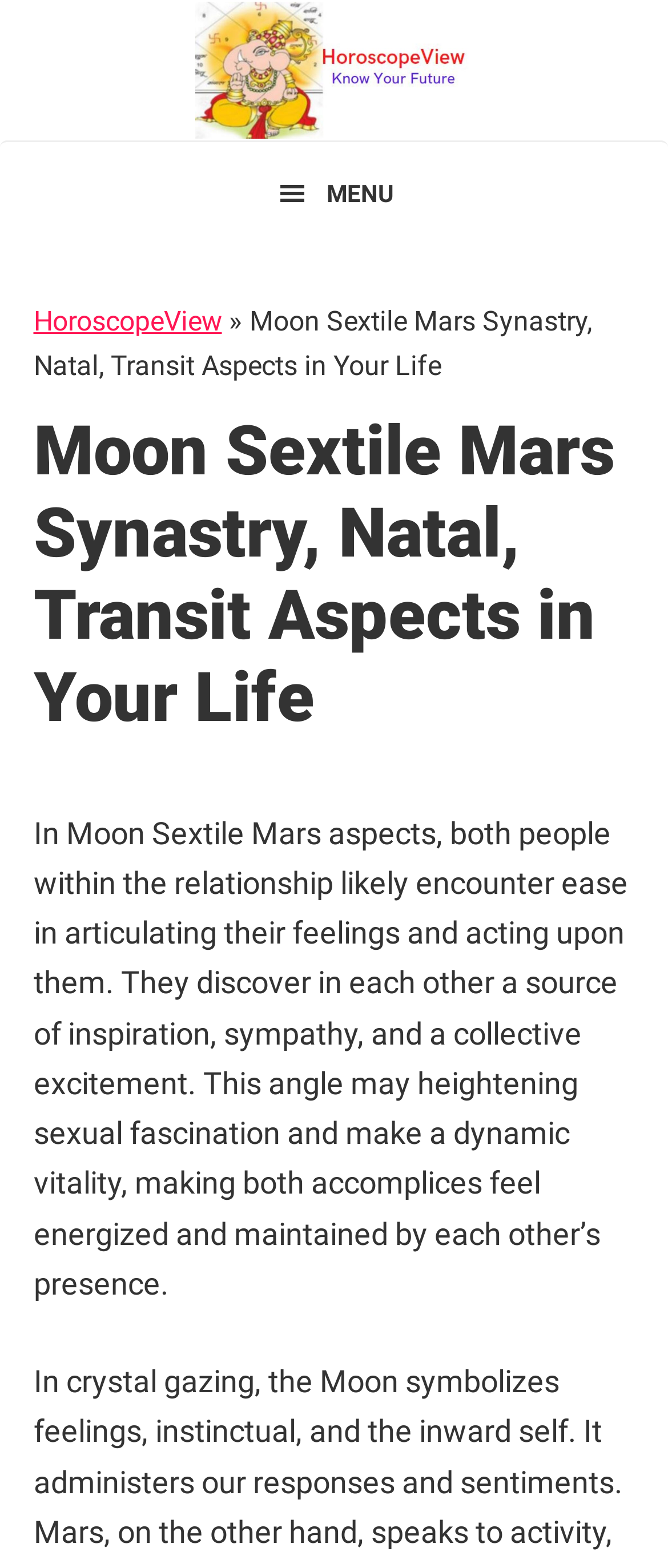Explain the webpage in detail, including its primary components.

The webpage is about the meaning of Moon and Mars Sextile in Astrology, specifically focusing on Moon Sextile Mars Synastry, Natal, and Transit Aspects in daily life. 

At the top left corner, there are three "Skip to" links, allowing users to navigate to primary navigation, main content, or primary sidebar. 

Below these links, a prominent link to "HoroscopeView" is displayed, taking up almost the full width of the page. 

To the right of the "HoroscopeView" link, a button with a MENU icon is located, which can be expanded to reveal more options. When expanded, it shows another "HoroscopeView" link, a "»" symbol, and a heading that summarizes the content of the page: "Moon Sextile Mars Synastry, Natal, Transit Aspects in Your Life". 

Below this heading, a paragraph of text explains the Moon Sextile Mars aspects in relationships, describing how it can bring ease in articulating feelings, inspiration, and collective excitement, and even heighten sexual fascination.